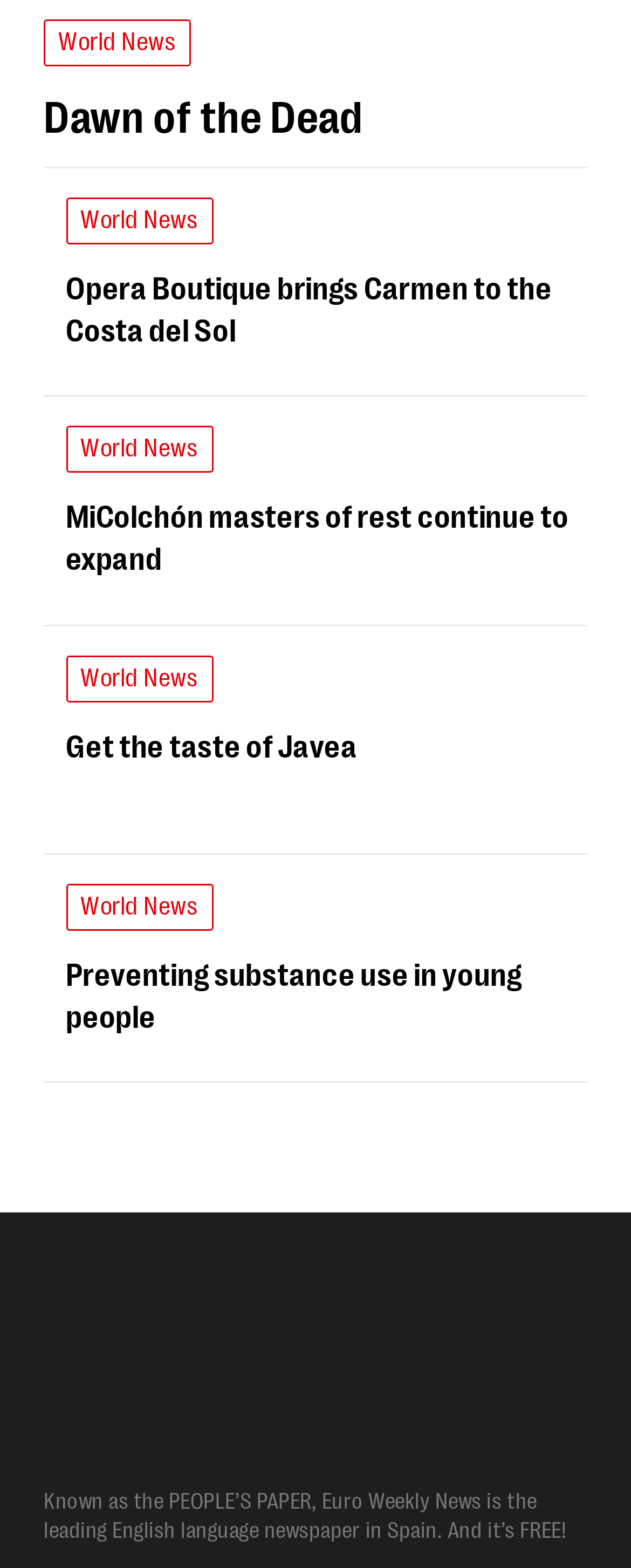Can you specify the bounding box coordinates of the area that needs to be clicked to fulfill the following instruction: "Visit Euro Weekly News homepage"?

[0.069, 0.844, 0.644, 0.863]